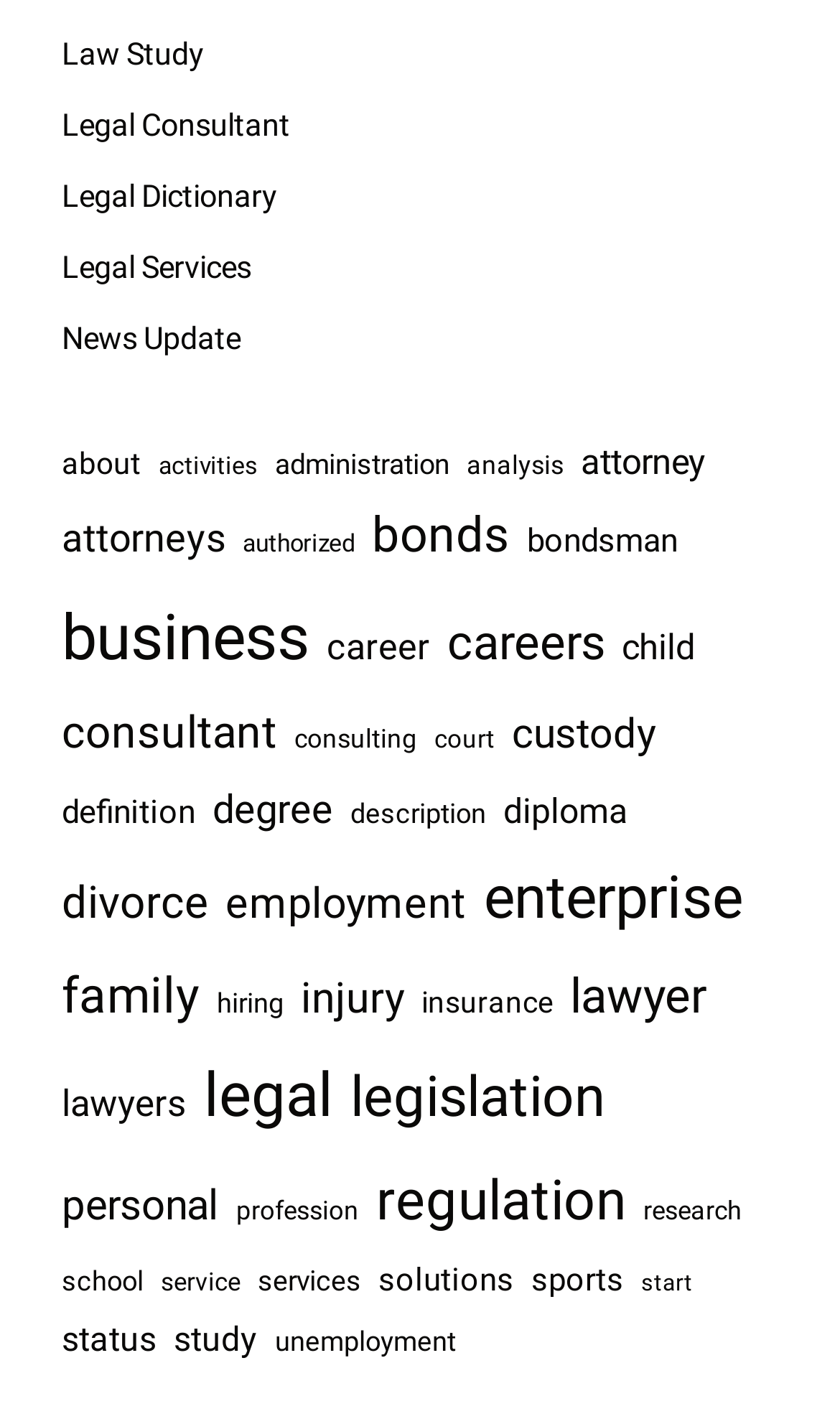Determine the bounding box coordinates of the section to be clicked to follow the instruction: "Check News Update". The coordinates should be given as four float numbers between 0 and 1, formatted as [left, top, right, bottom].

[0.074, 0.227, 0.287, 0.253]